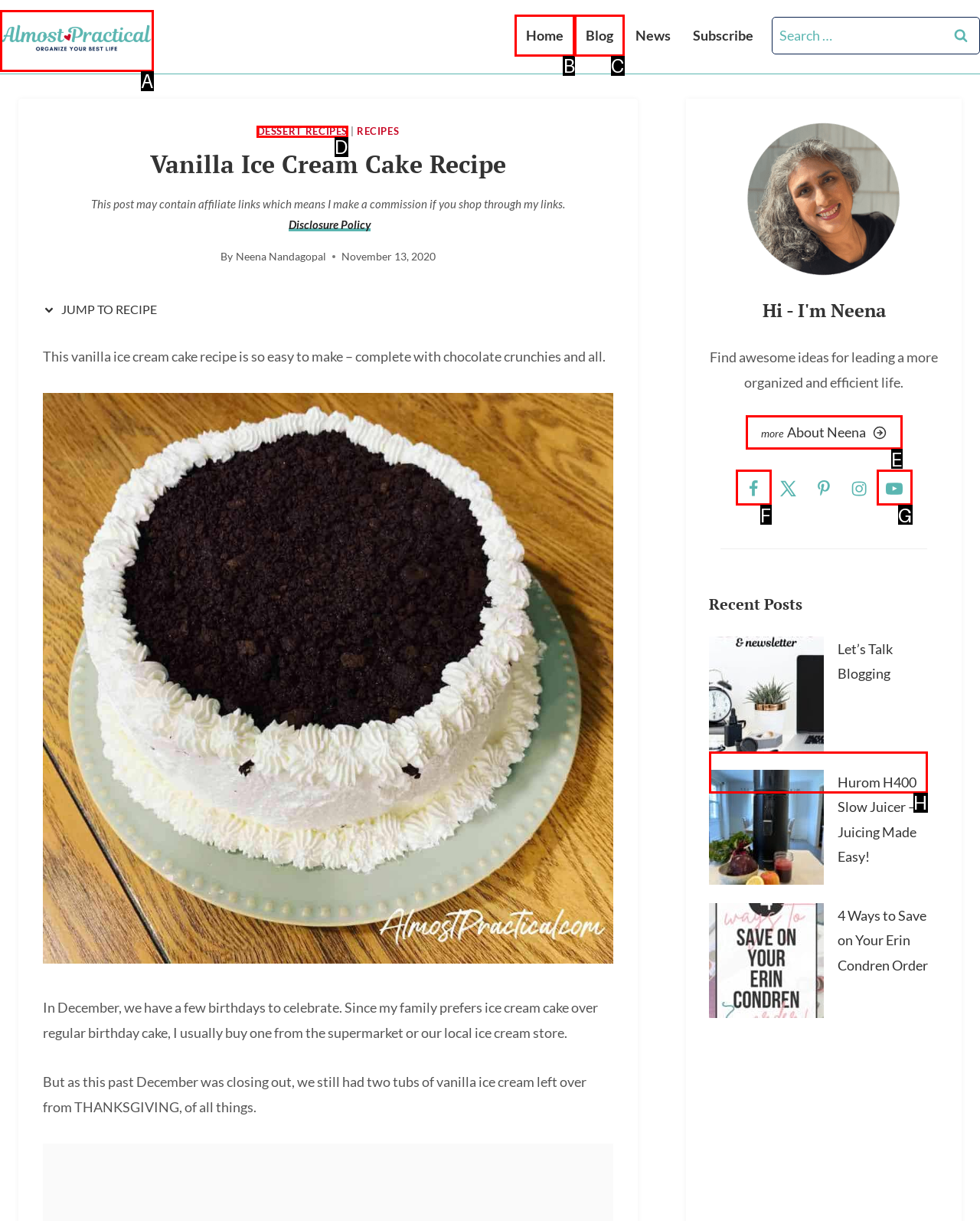Identify the HTML element that best matches the description: alt="Almost Practical". Provide your answer by selecting the corresponding letter from the given options.

A